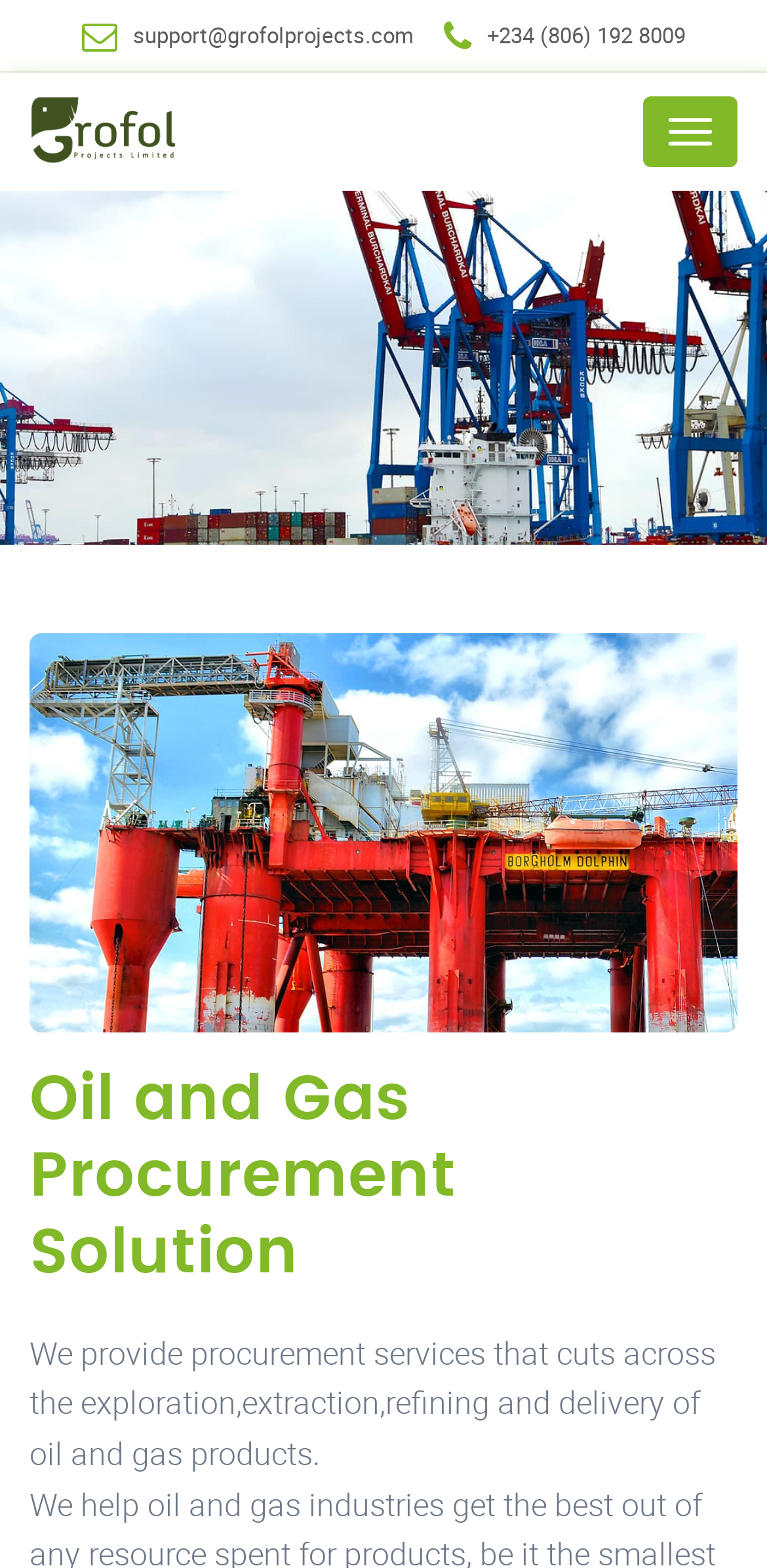Please use the details from the image to answer the following question comprehensively:
What is the company's phone number?

I found the company's phone number by examining the link elements at the top of the page, and one of them has the text '+234 (806) 192 8009'.